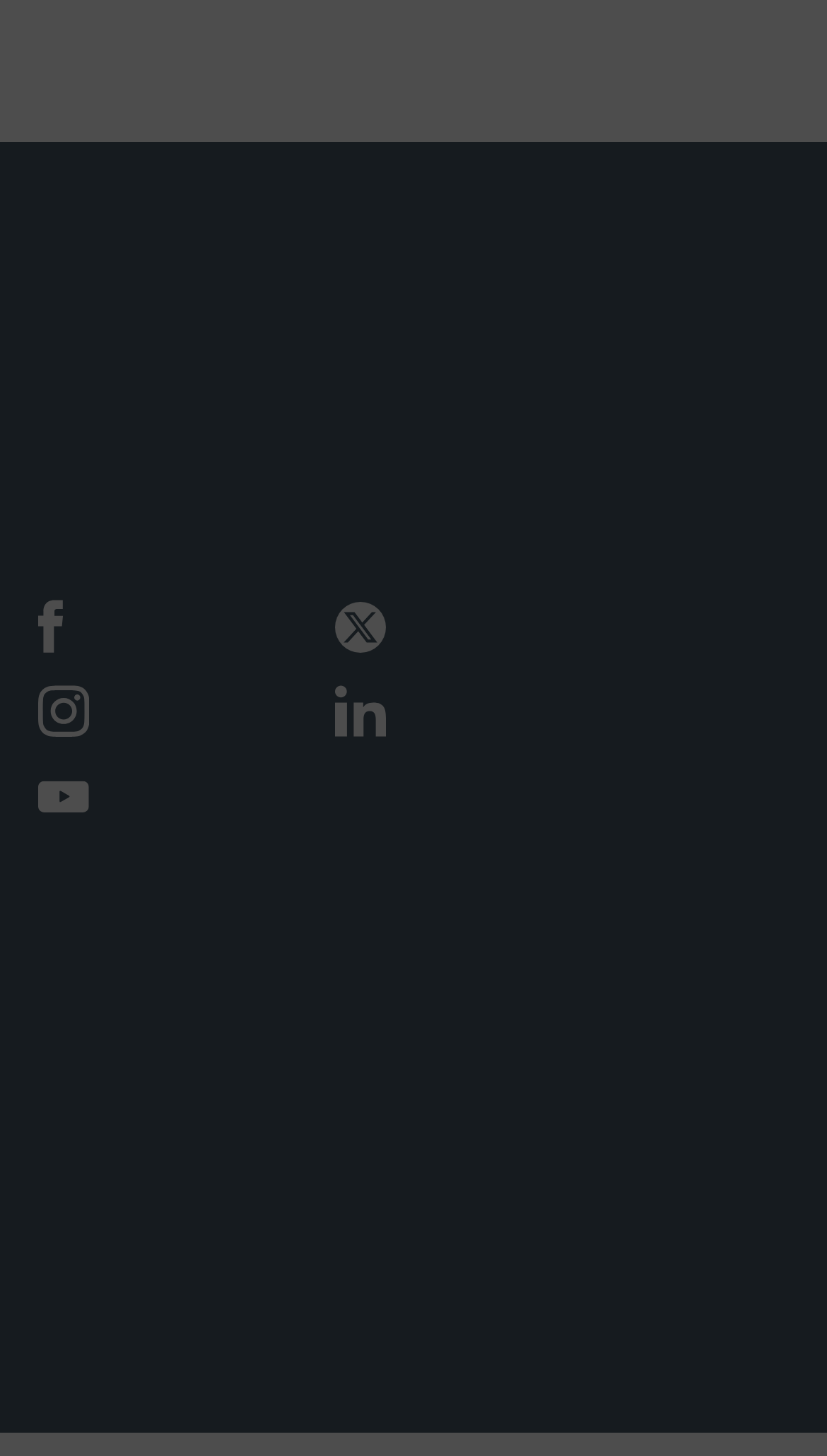Please answer the following question using a single word or phrase: 
How many links are available in the 'Site' section?

4